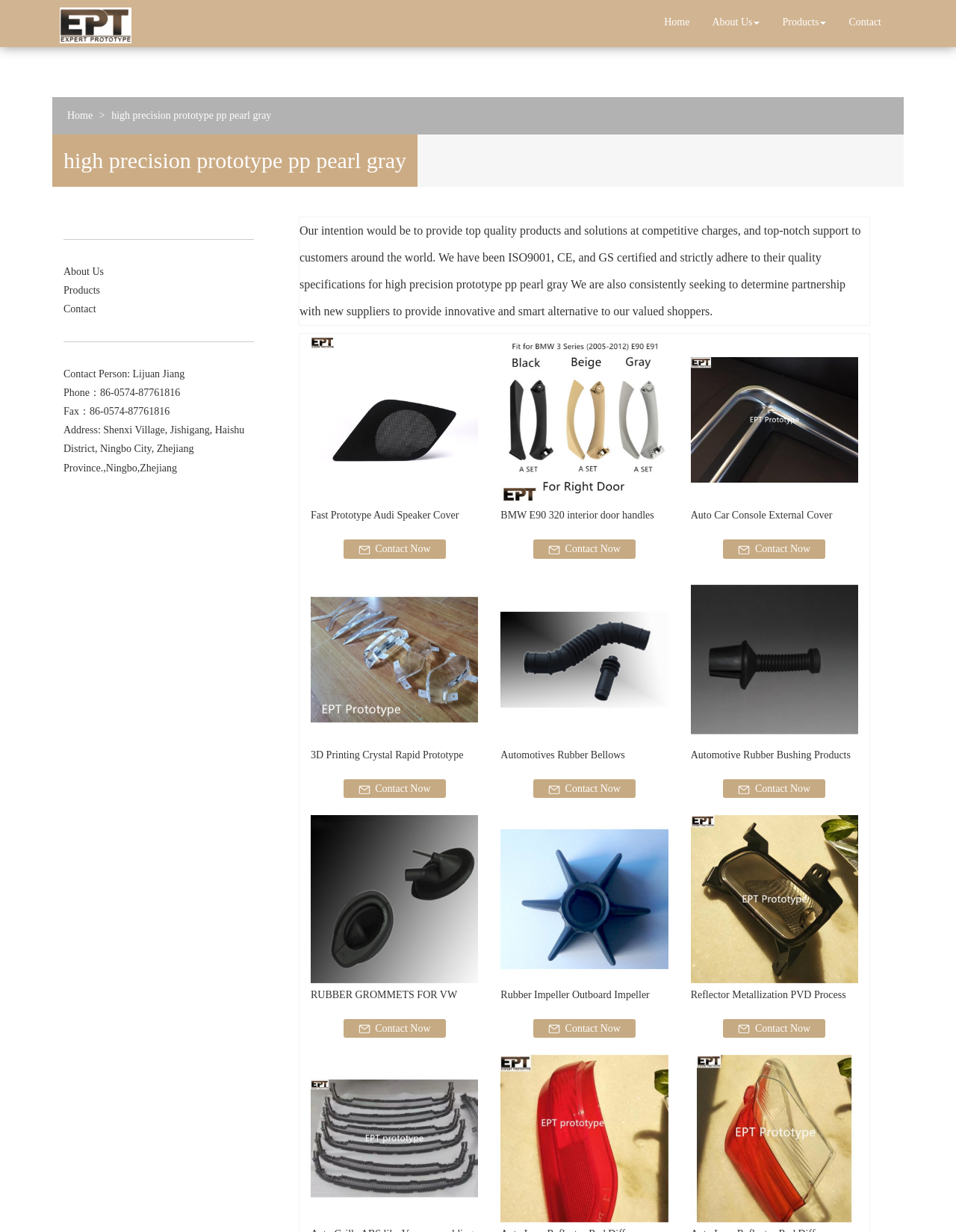Using details from the image, please answer the following question comprehensively:
What type of products does this company manufacture?

Based on the webpage content, I can see that the company manufactures prototypes, specifically high precision prototype pp pearl gray, as mentioned in the meta description and the webpage headings.